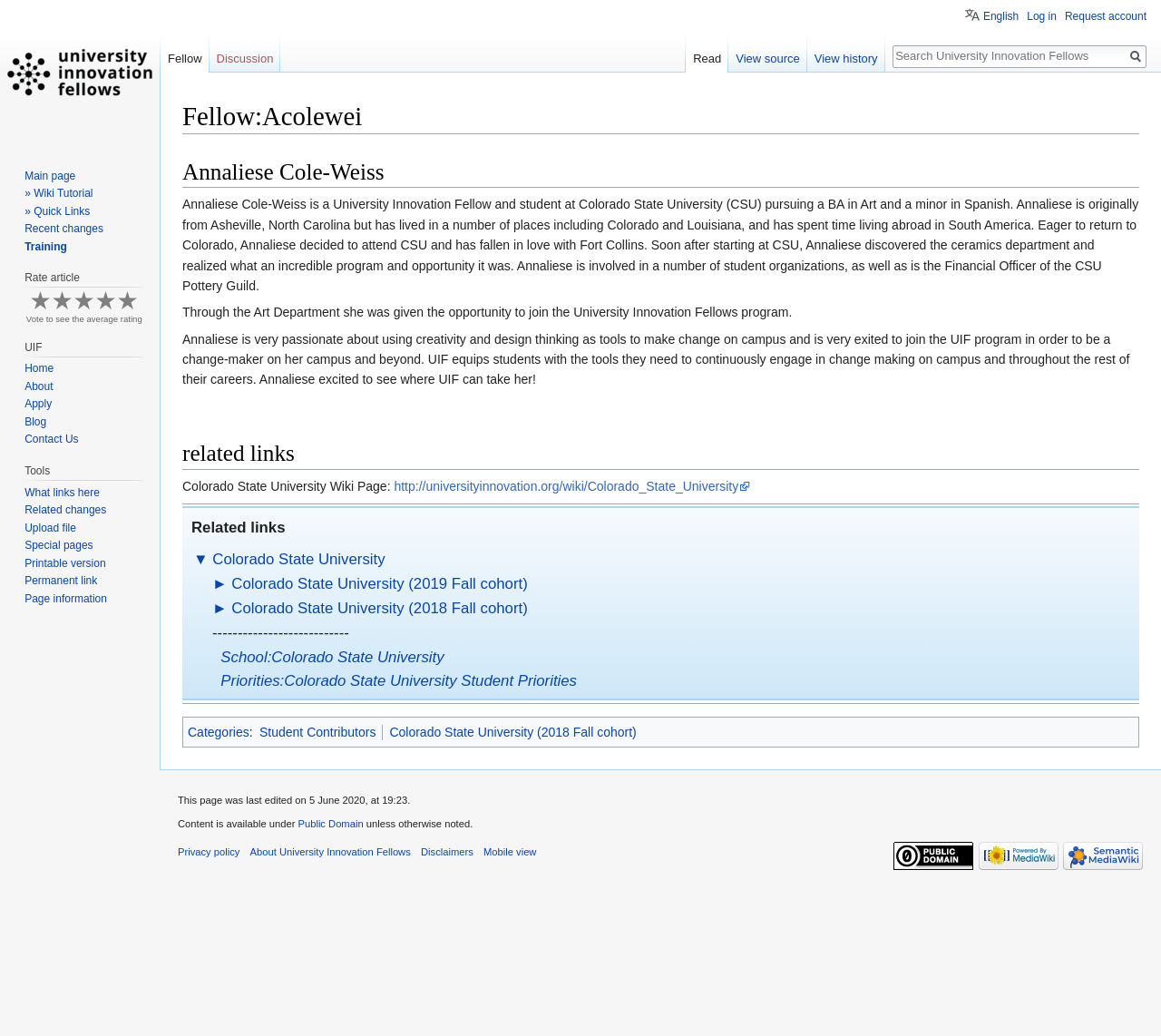Could you find the bounding box coordinates of the clickable area to complete this instruction: "Rate this article"?

[0.026, 0.281, 0.044, 0.299]